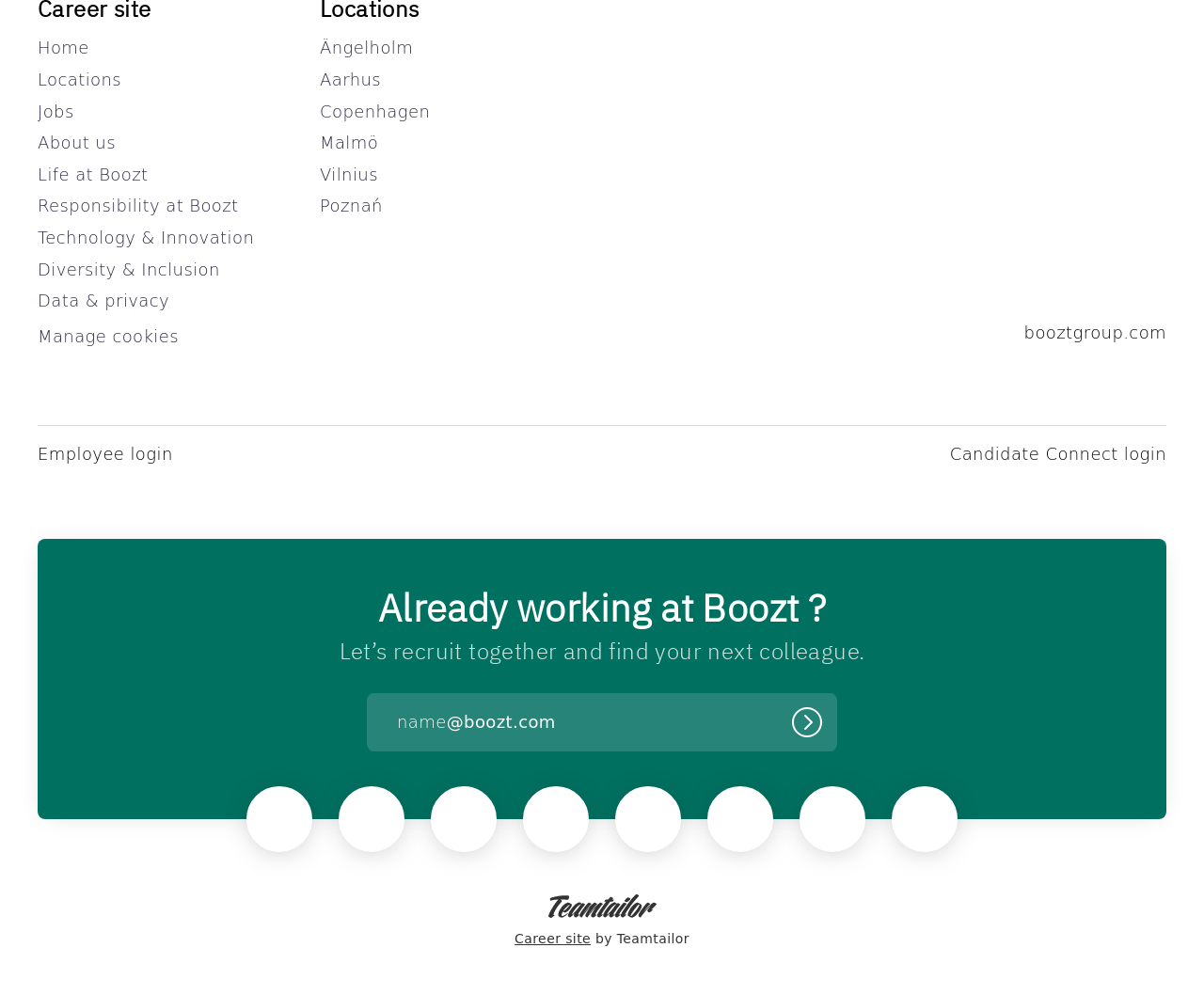What is the company name? Please answer the question using a single word or phrase based on the image.

Boozt